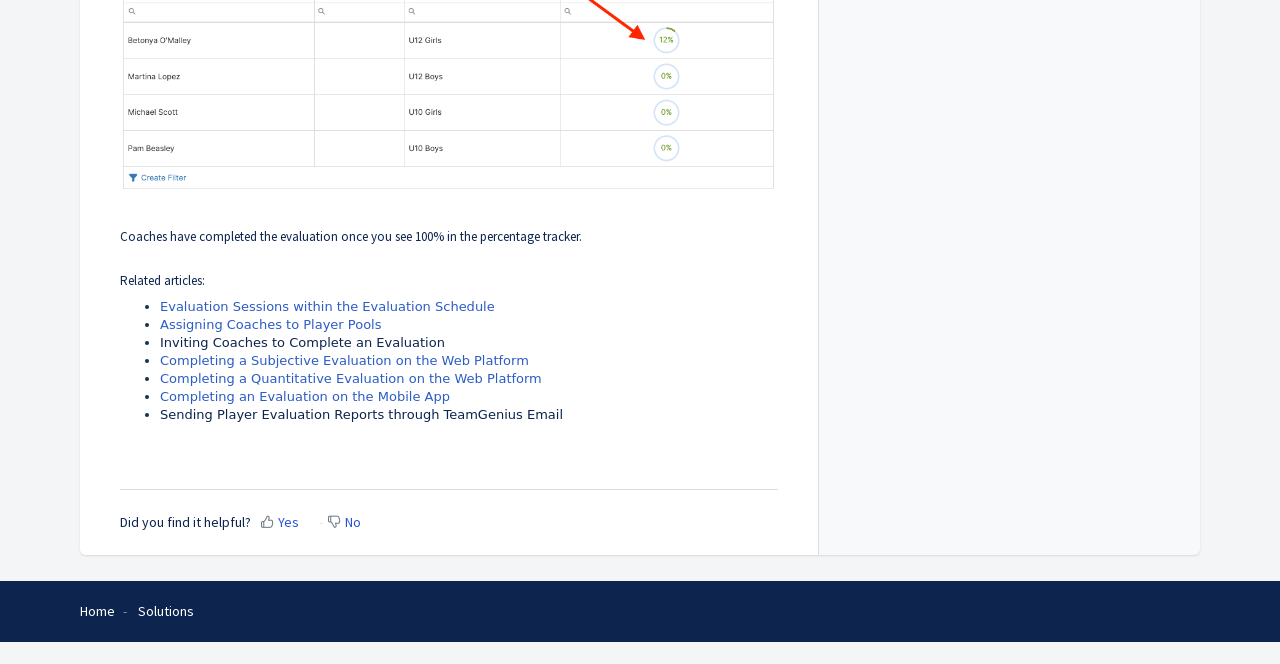Please answer the following question using a single word or phrase: 
What is the purpose of the percentage tracker?

To show evaluation completion